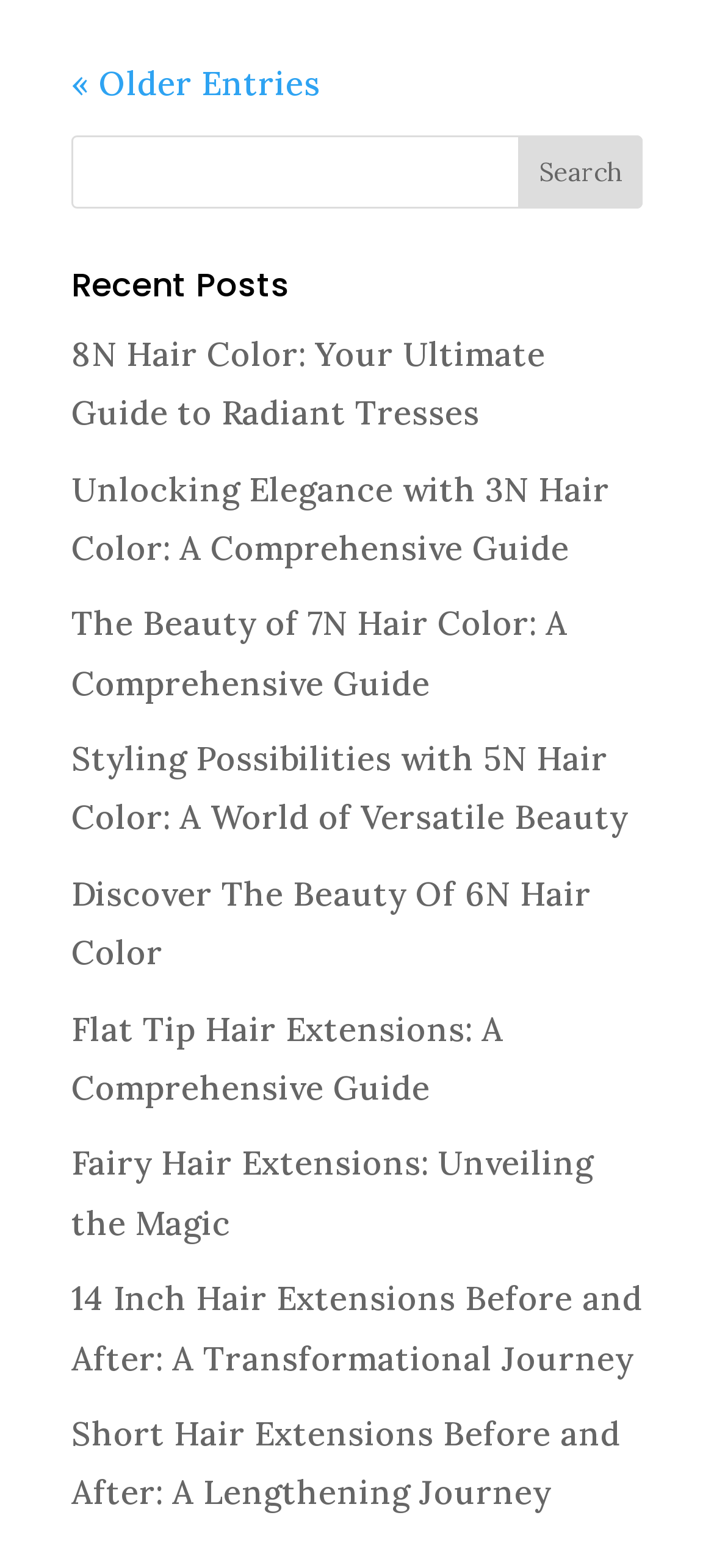How many links are there on the webpage?
Using the image as a reference, answer with just one word or a short phrase.

14